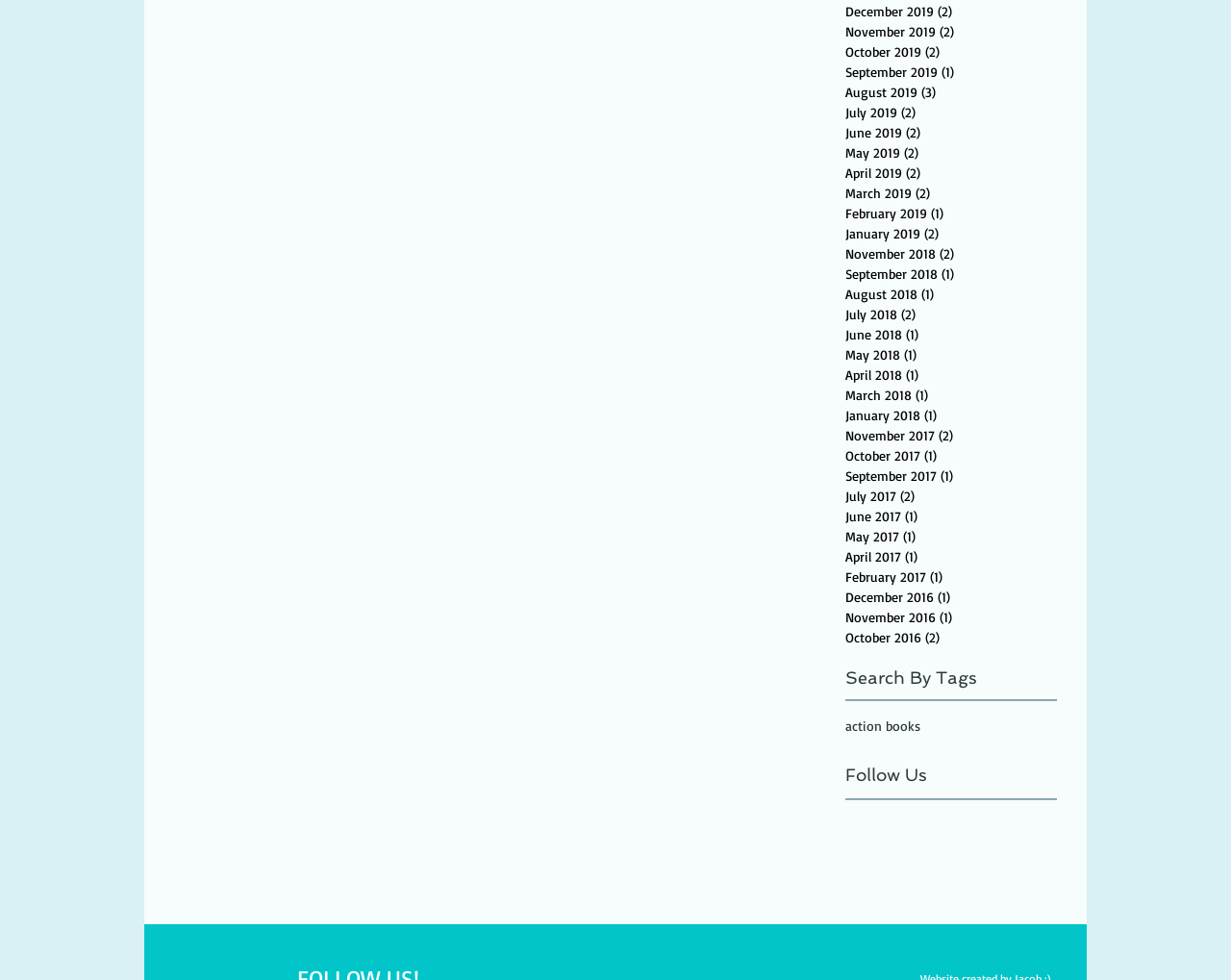Provide your answer in a single word or phrase: 
What type of content is available on this webpage?

Blog posts